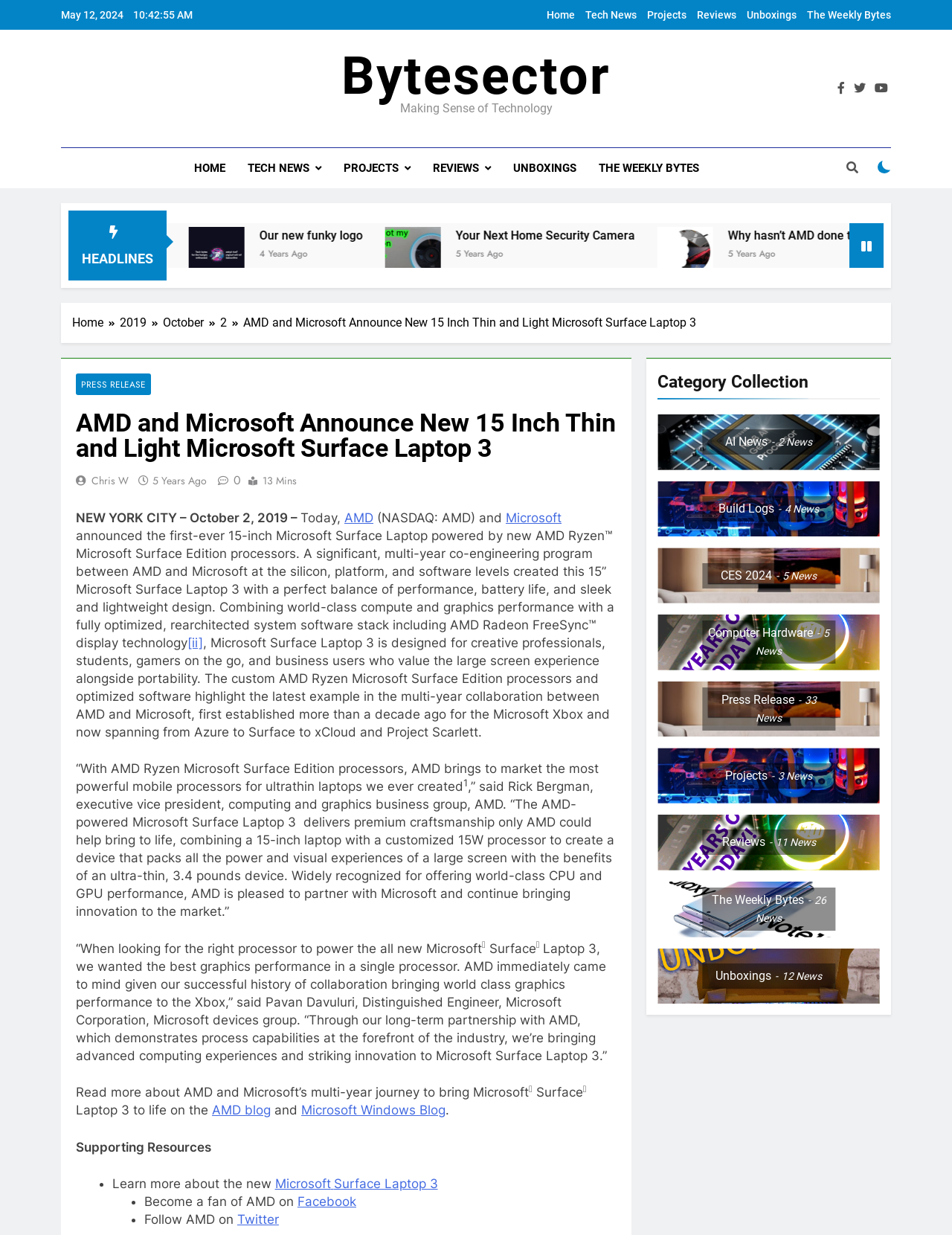Can you find and provide the title of the webpage?

AMD and Microsoft Announce New 15 Inch Thin and Light Microsoft Surface Laptop 3